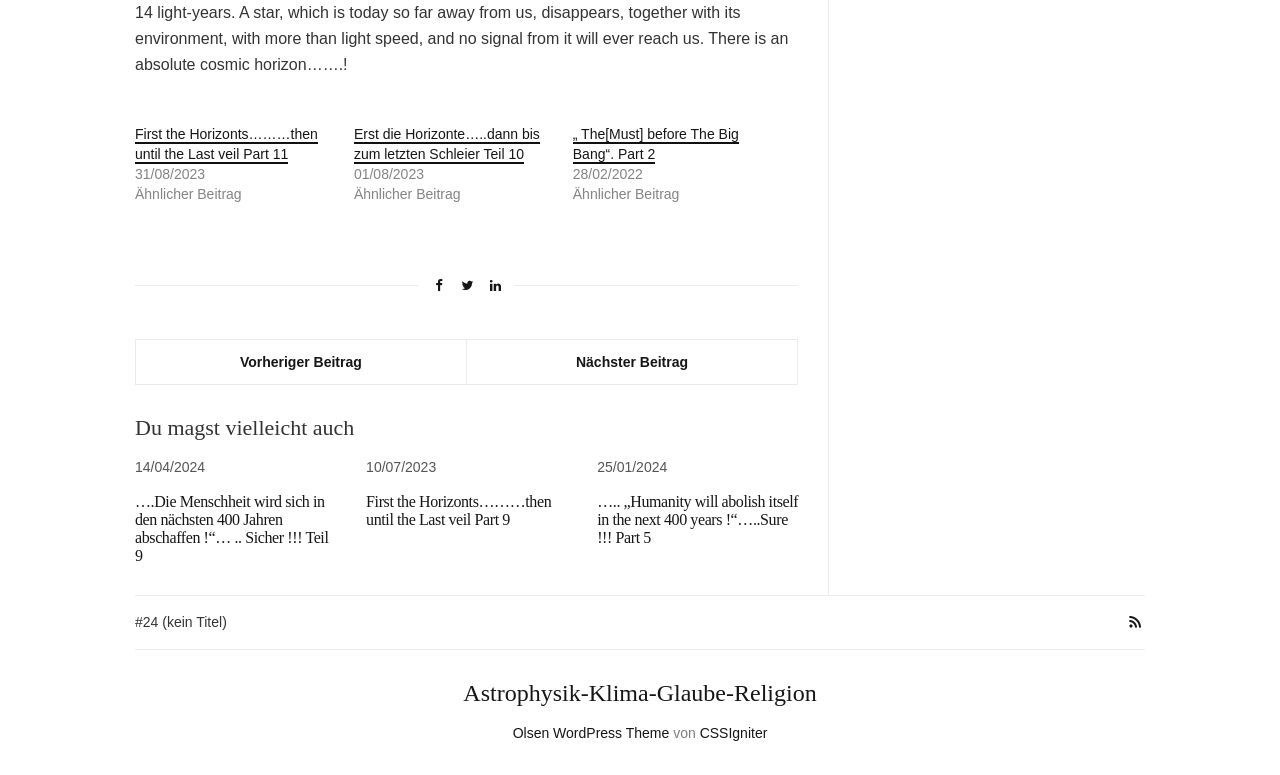Identify the bounding box coordinates for the UI element described as follows: "Nächster Beitrag". Ensure the coordinates are four float numbers between 0 and 1, formatted as [left, top, right, bottom].

[0.365, 0.438, 0.623, 0.495]